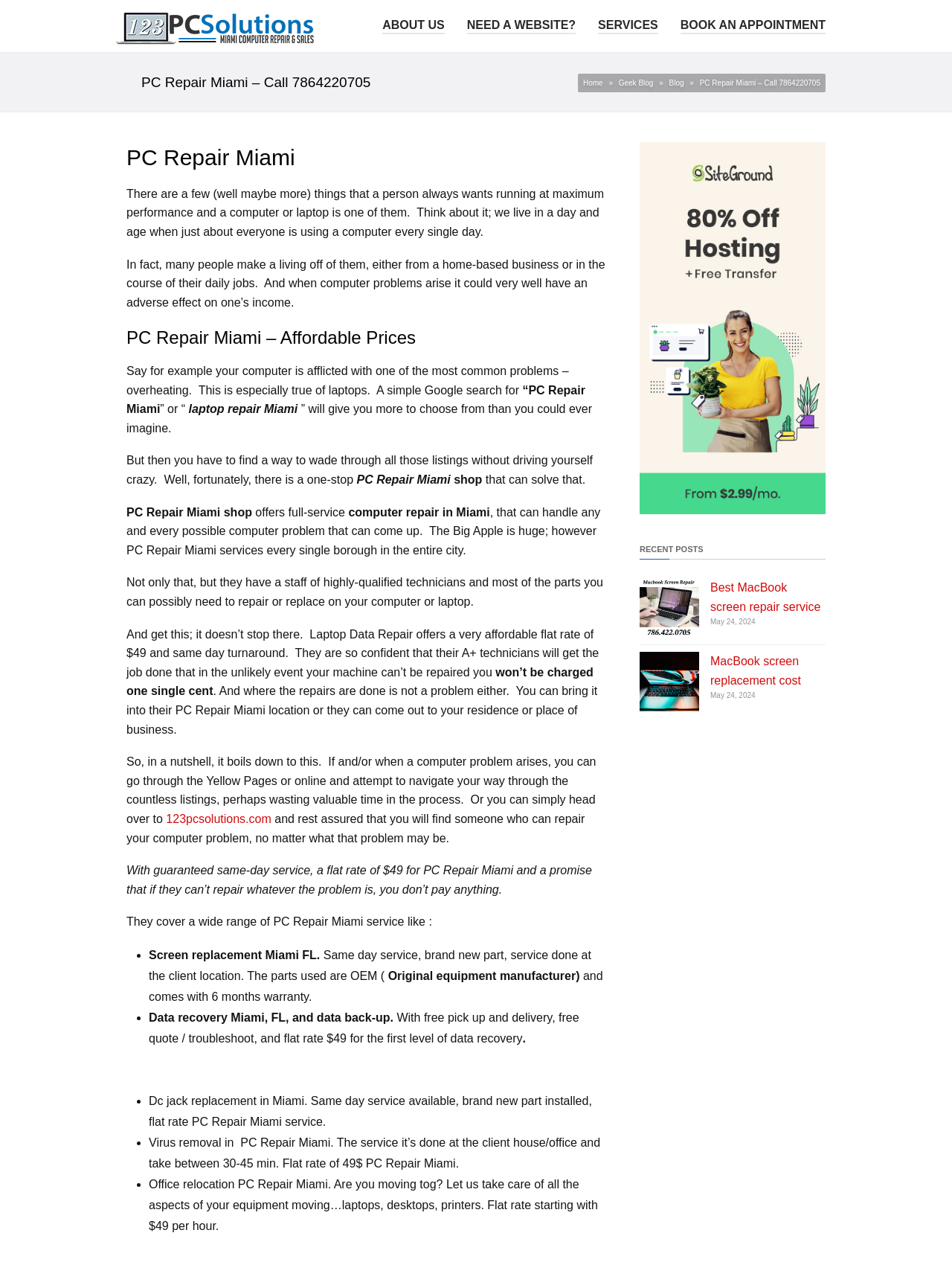Identify the bounding box coordinates for the UI element described as: "MacBook screen replacement cost". The coordinates should be provided as four floats between 0 and 1: [left, top, right, bottom].

[0.746, 0.519, 0.841, 0.544]